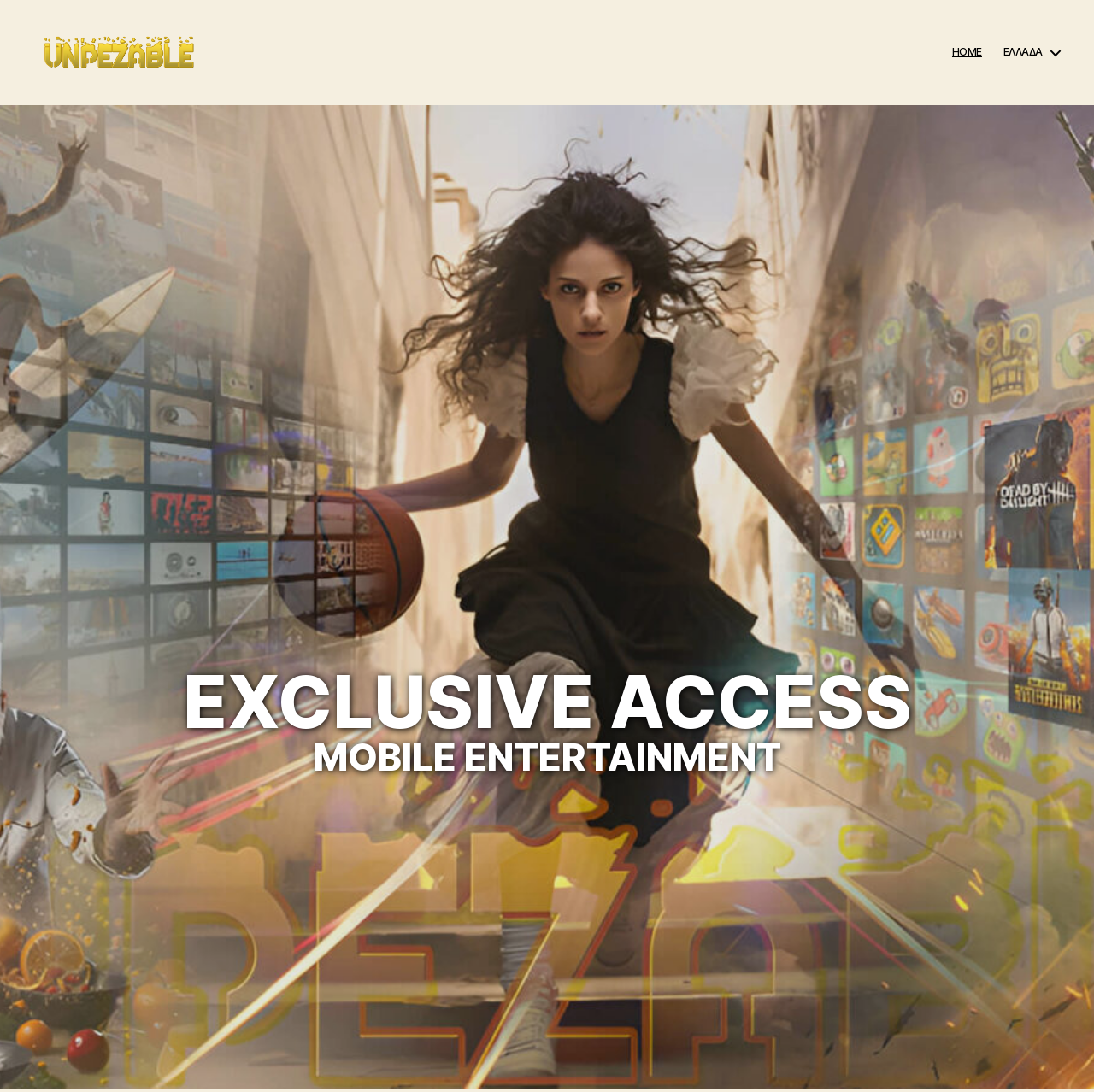Based on the element description ΕΛΛΑΔΑ, identify the bounding box of the UI element in the given webpage screenshot. The coordinates should be in the format (top-left x, top-left y, bottom-right x, bottom-right y) and must be between 0 and 1.

[0.917, 0.042, 0.969, 0.054]